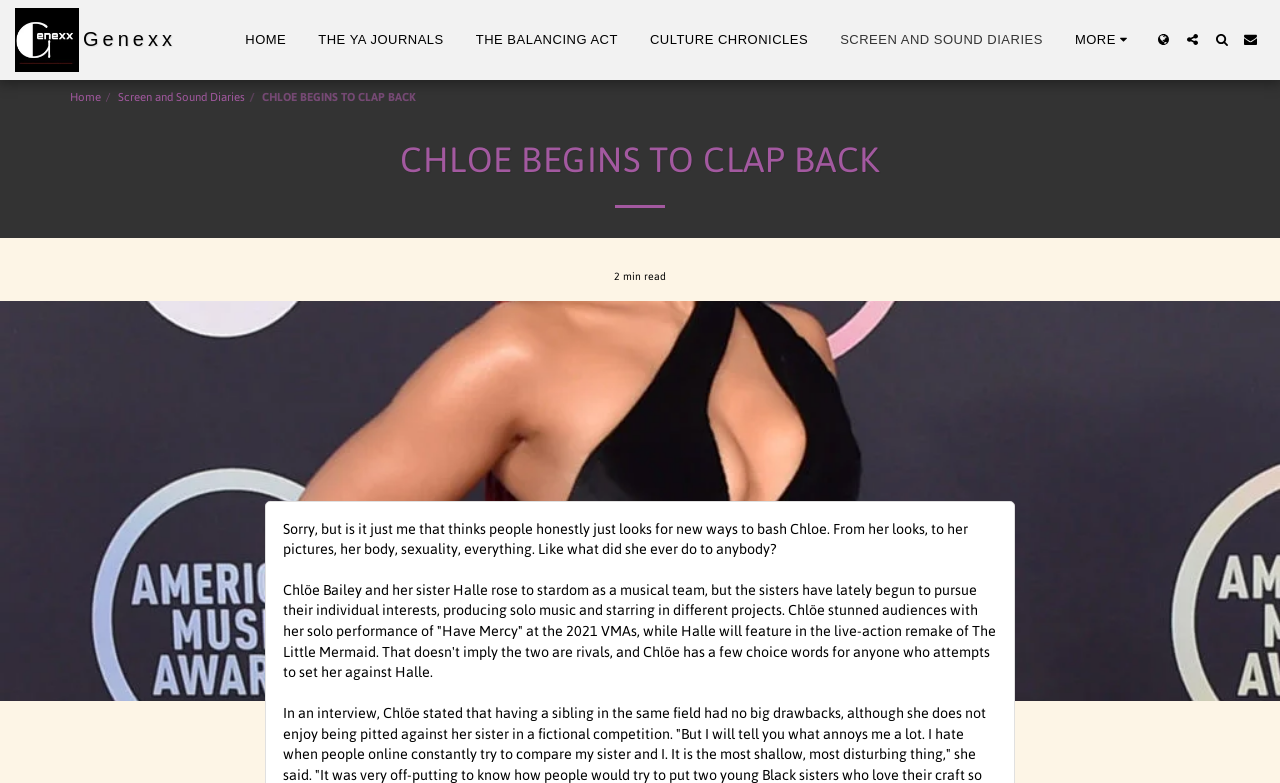Using the provided element description "Culture Chronicles", determine the bounding box coordinates of the UI element.

[0.496, 0.034, 0.643, 0.067]